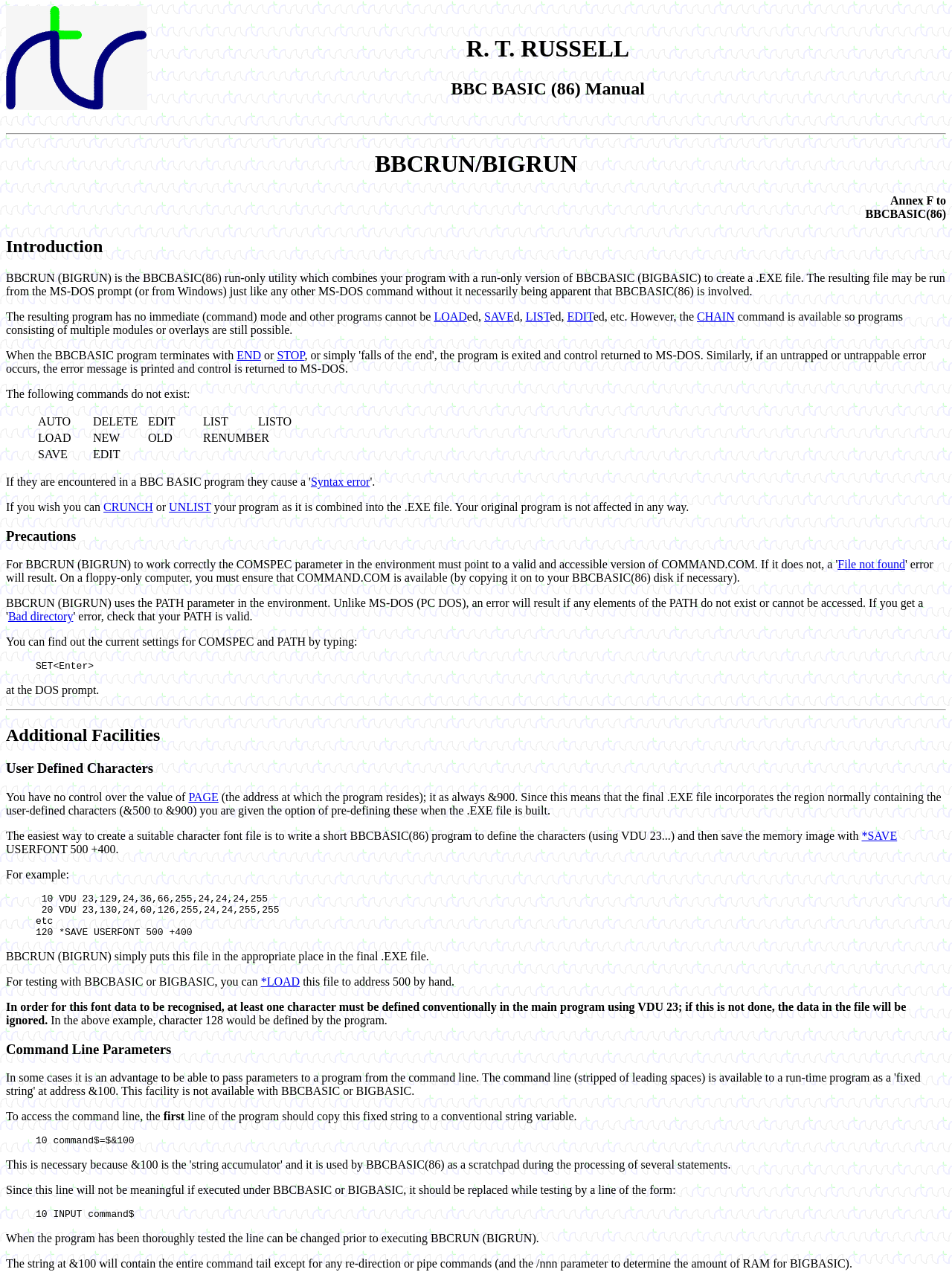Identify and extract the heading text of the webpage.

R. T. RUSSELL